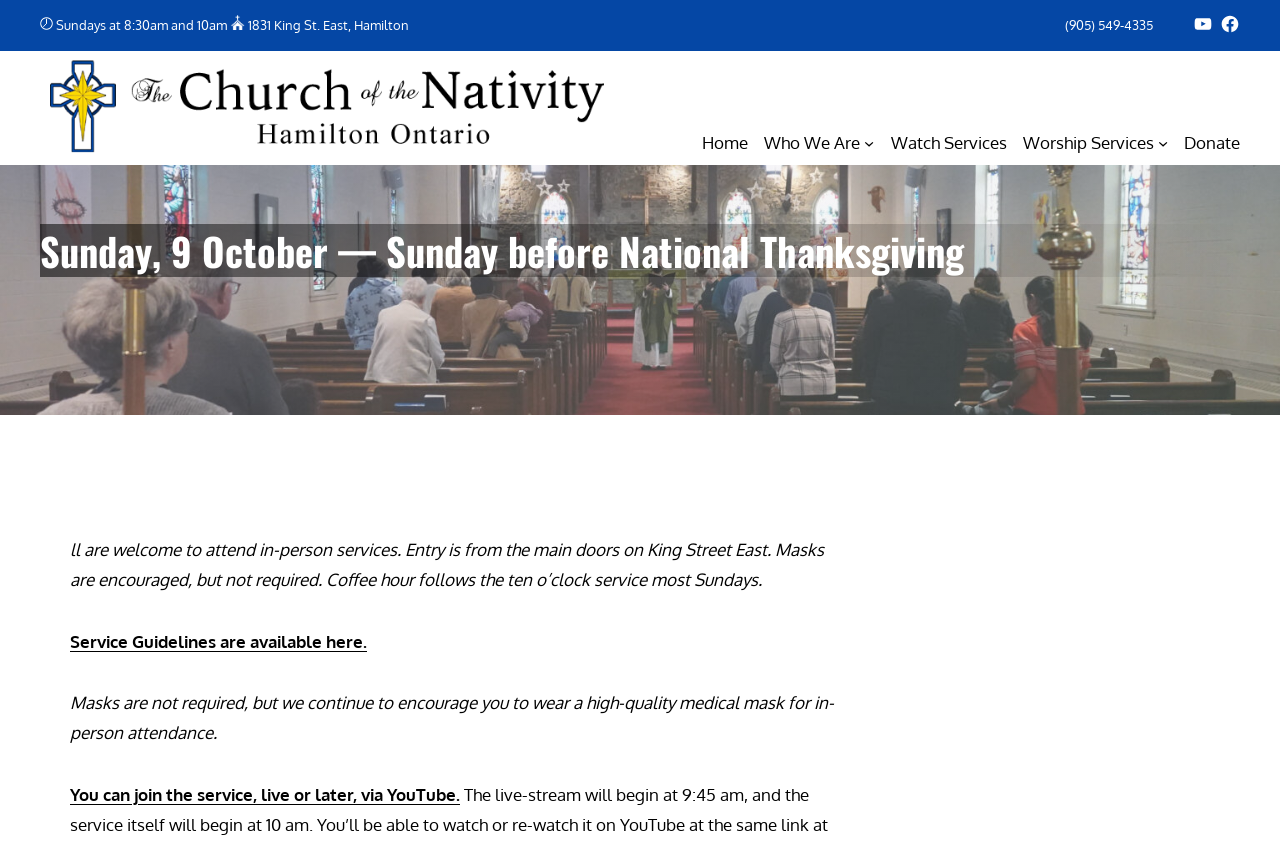Highlight the bounding box coordinates of the element that should be clicked to carry out the following instruction: "Click the Service Guidelines are available here link". The coordinates must be given as four float numbers ranging from 0 to 1, i.e., [left, top, right, bottom].

[0.055, 0.749, 0.287, 0.774]